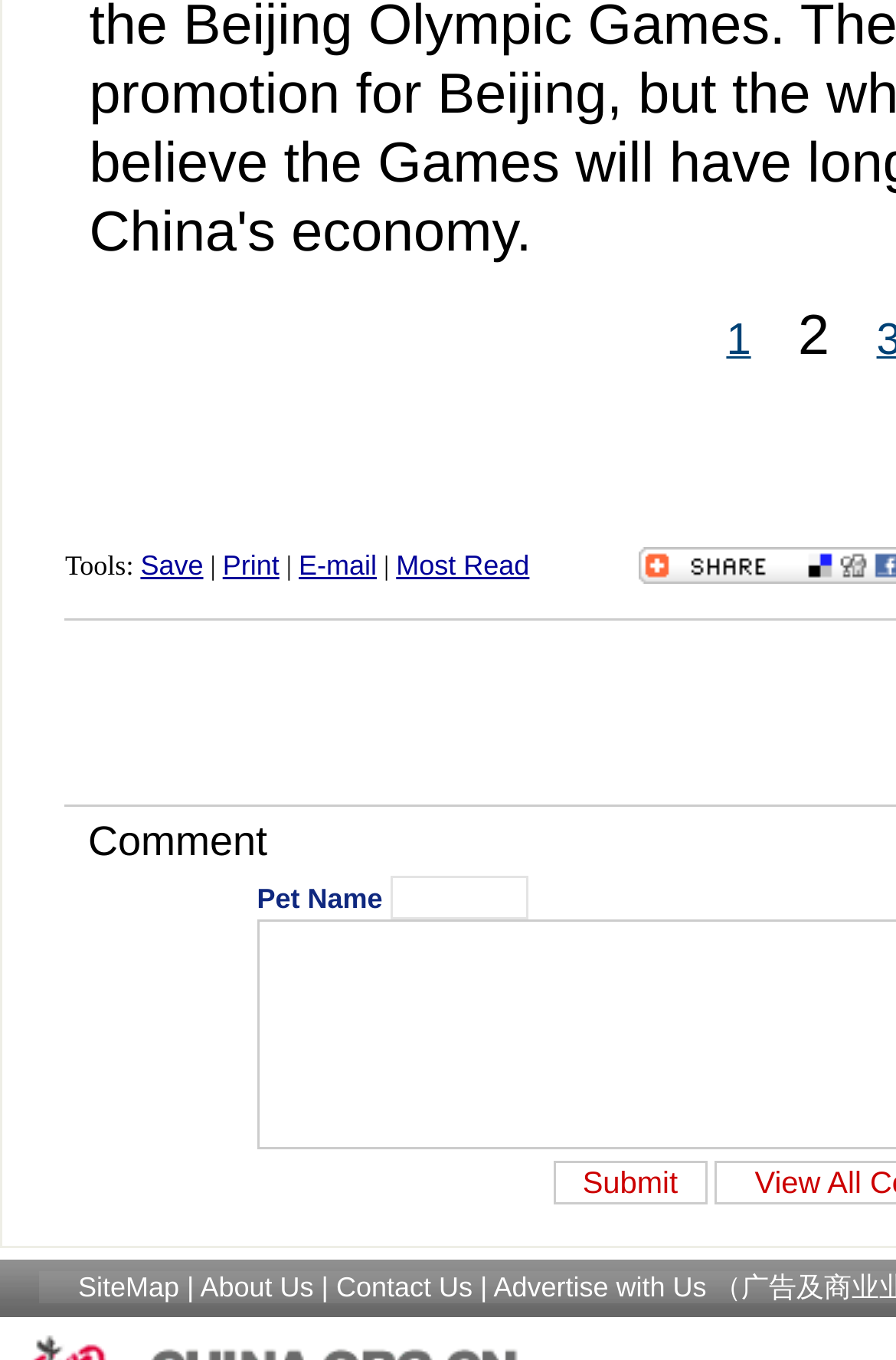Give a one-word or one-phrase response to the question: 
What are the tools available on this webpage?

Save, Print, E-mail, Most Read